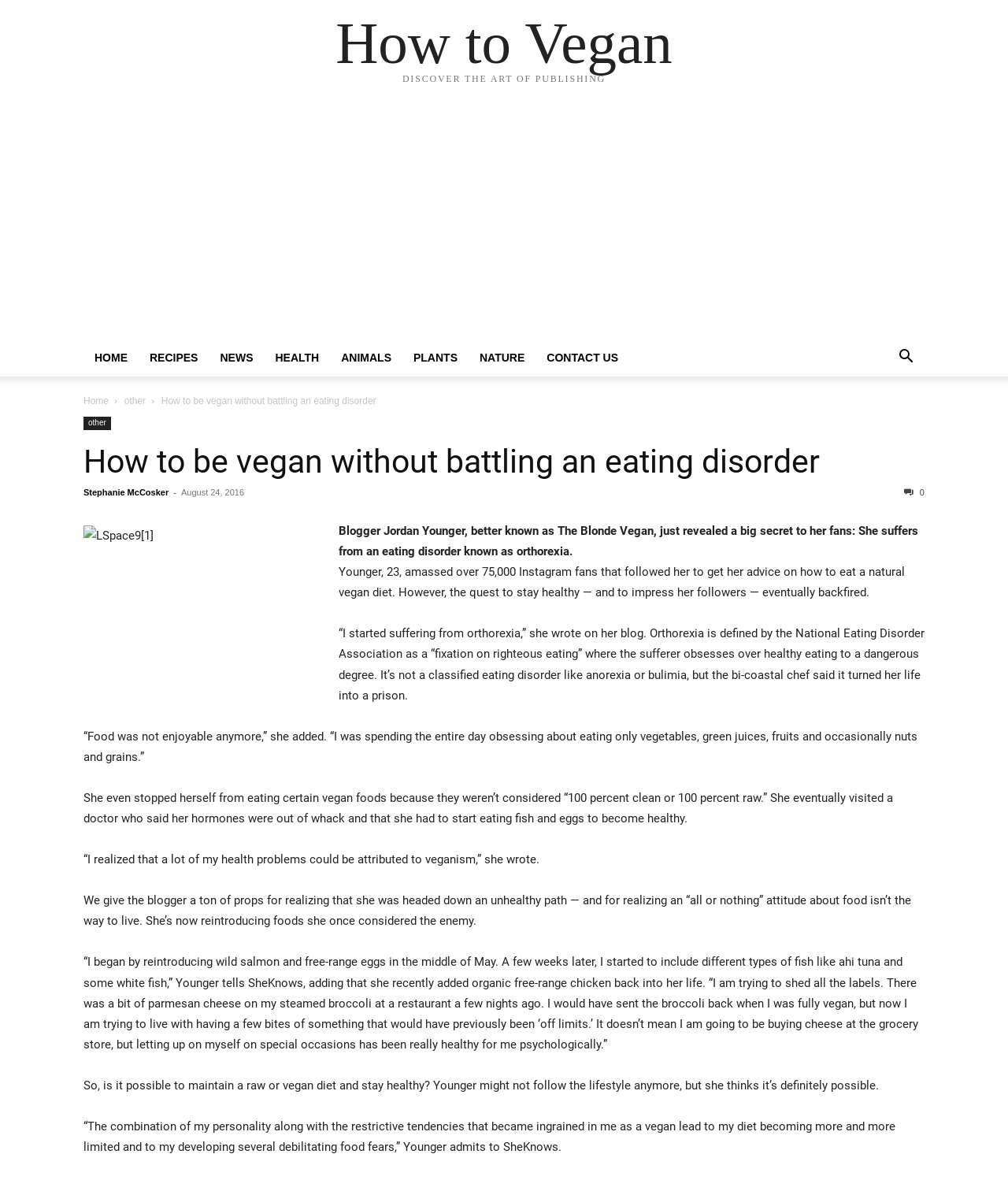Locate the bounding box of the UI element defined by this description: "Contact Us". The coordinates should be given as four float numbers between 0 and 1, formatted as [left, top, right, bottom].

[0.531, 0.298, 0.624, 0.308]